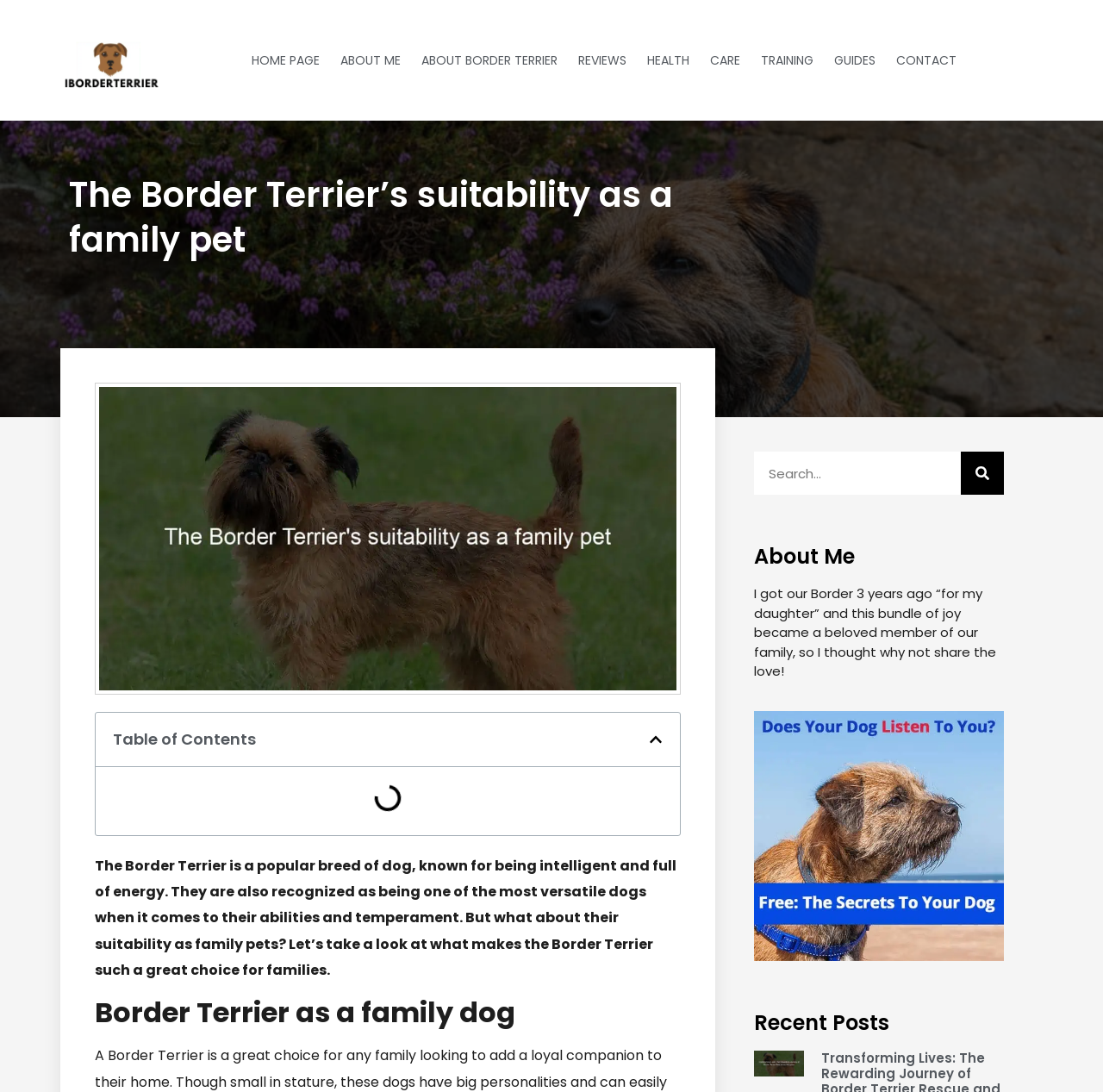Please locate the bounding box coordinates of the element that should be clicked to achieve the given instruction: "read about border terrier".

[0.375, 0.019, 0.512, 0.092]